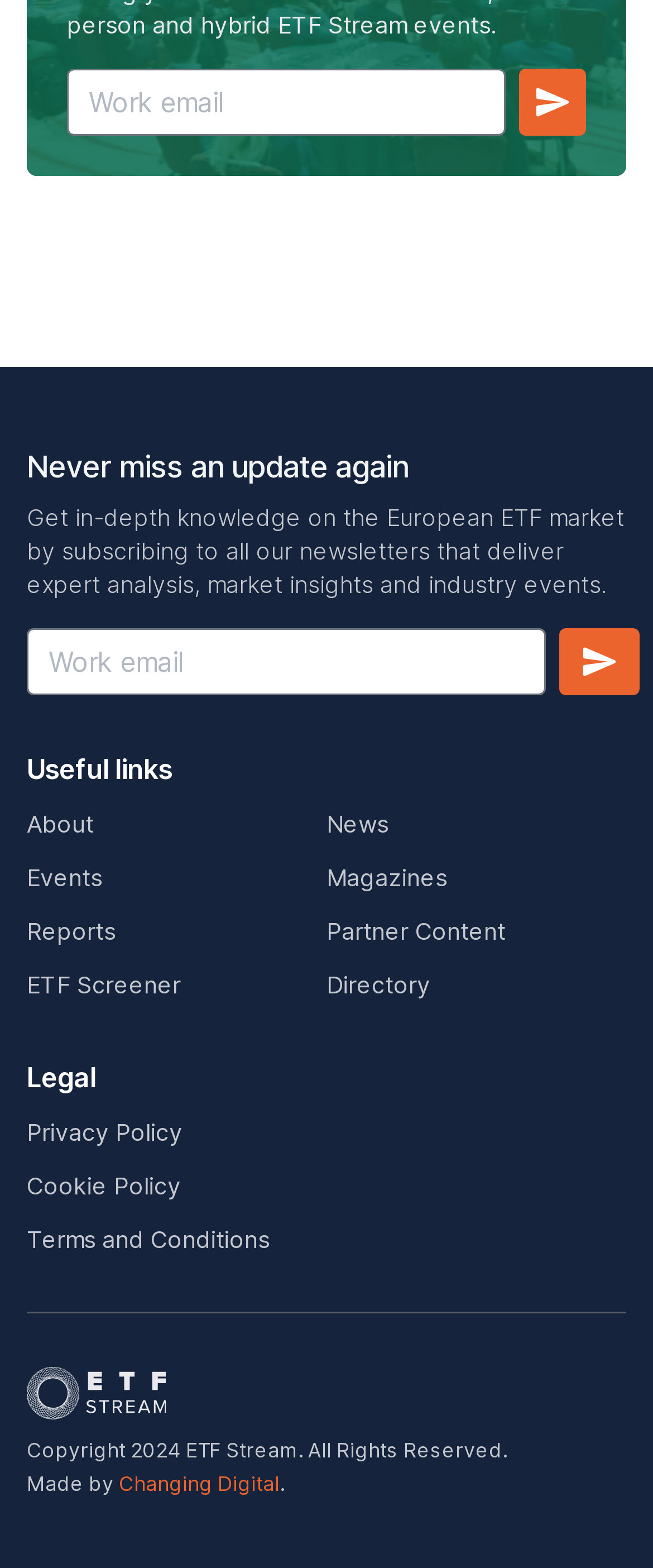Please provide the bounding box coordinates for the UI element as described: "name="email" placeholder="Work email"". The coordinates must be four floats between 0 and 1, represented as [left, top, right, bottom].

[0.041, 0.401, 0.836, 0.443]